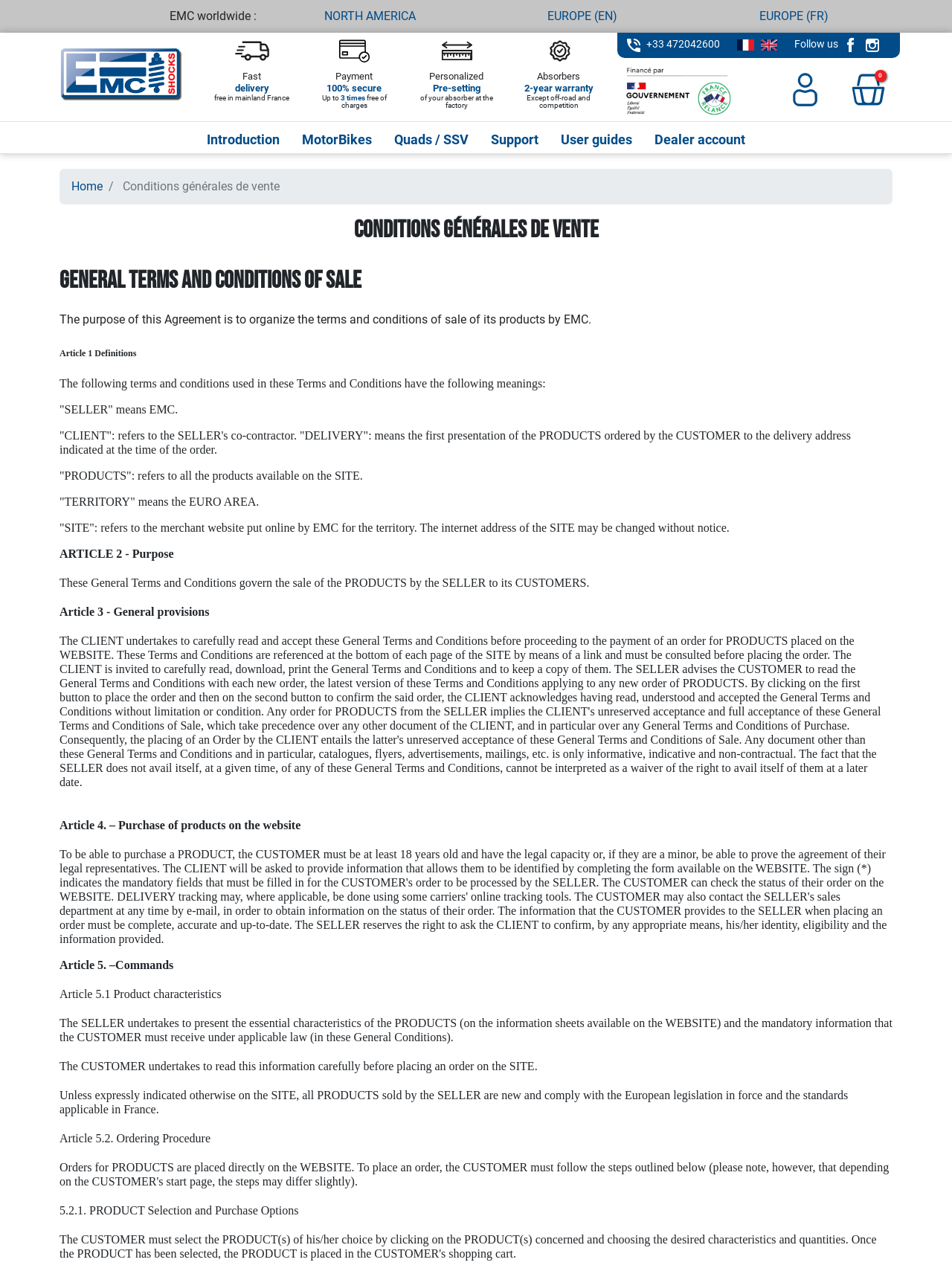Locate the bounding box coordinates of the area where you should click to accomplish the instruction: "Click on the NORTH AMERICA link".

[0.341, 0.007, 0.437, 0.018]